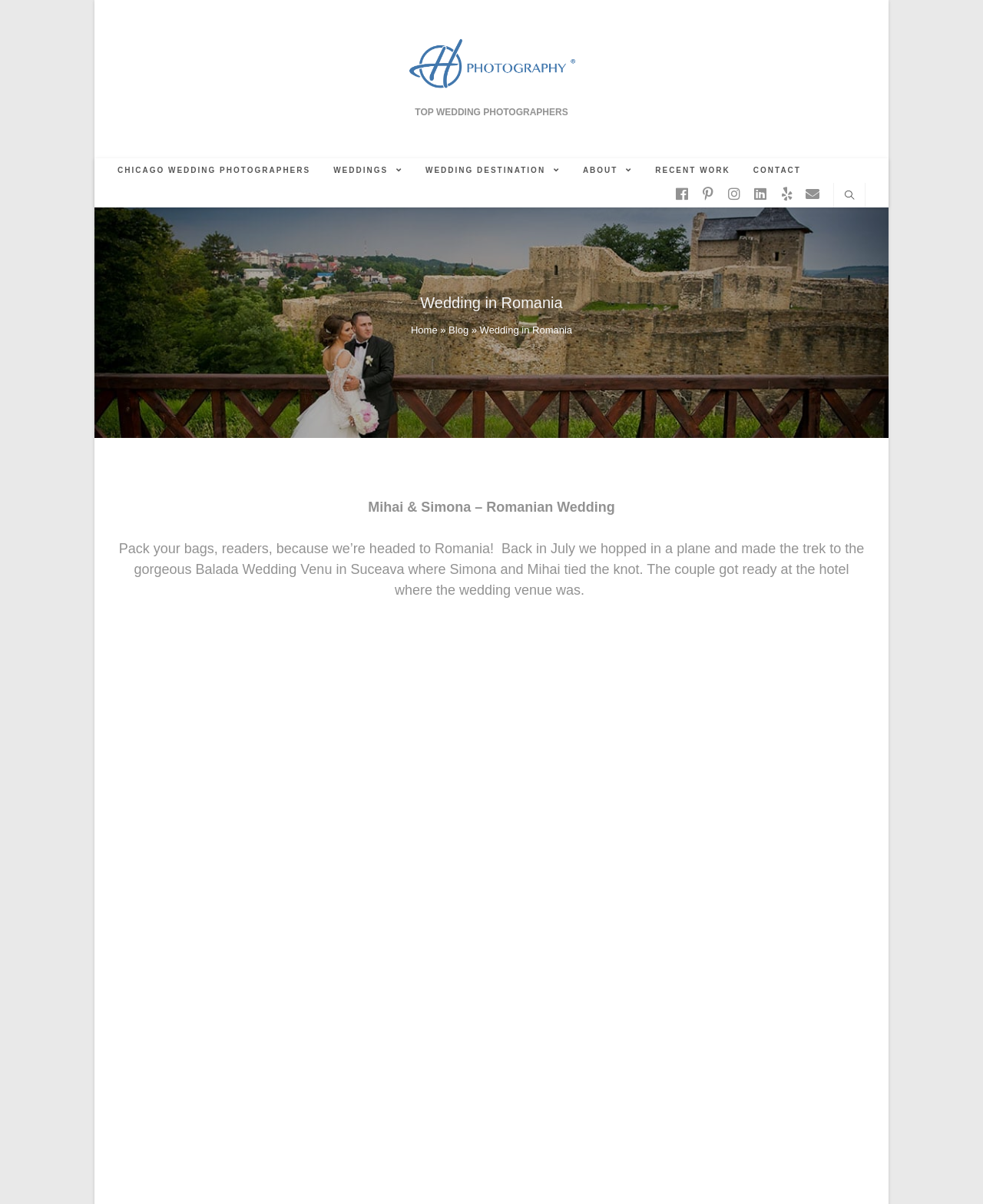Answer the question below in one word or phrase:
How many social media links are in the footer section?

6